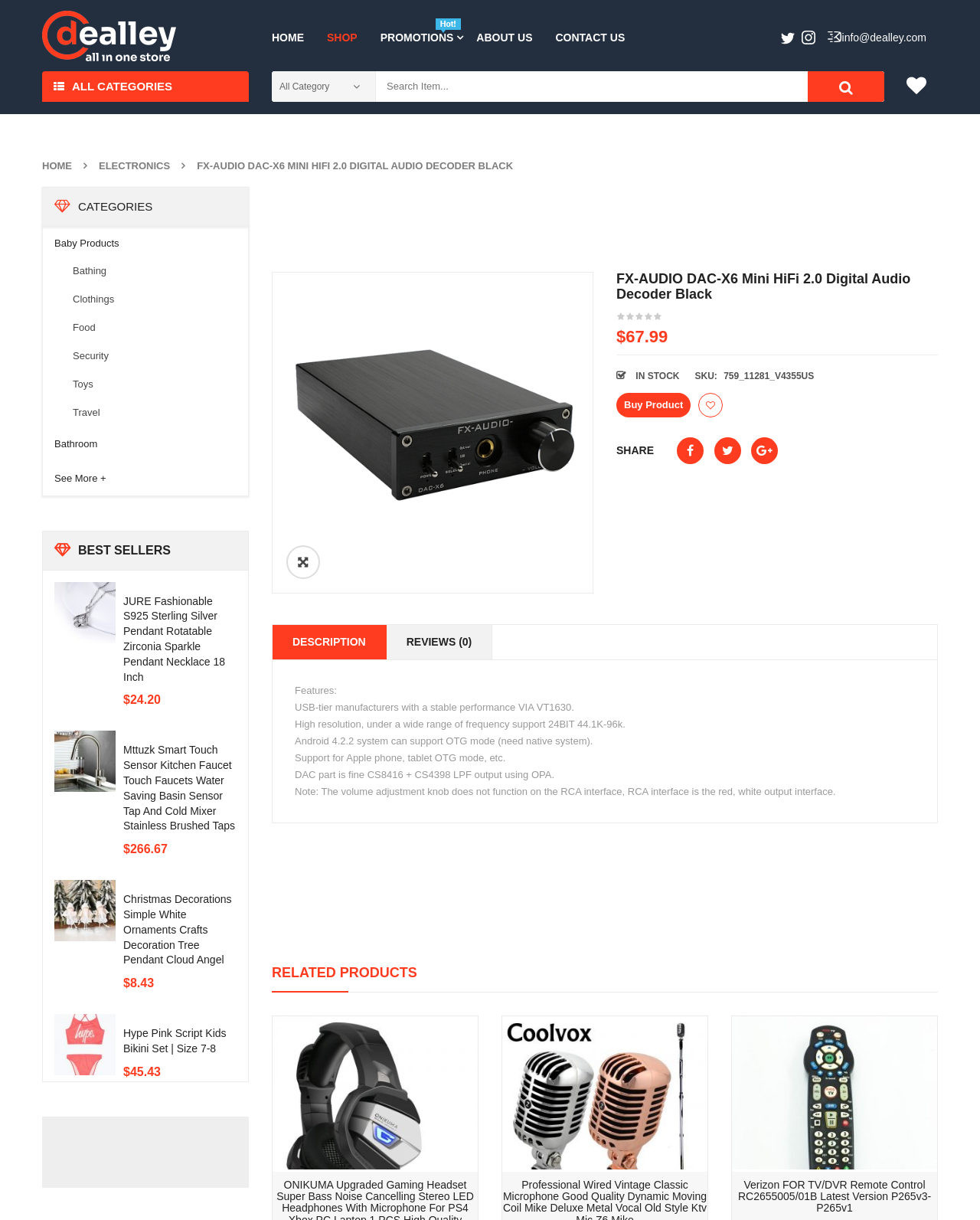Extract the main heading from the webpage content.

FX-AUDIO DAC-X6 Mini HiFi 2.0 Digital Audio Decoder Black